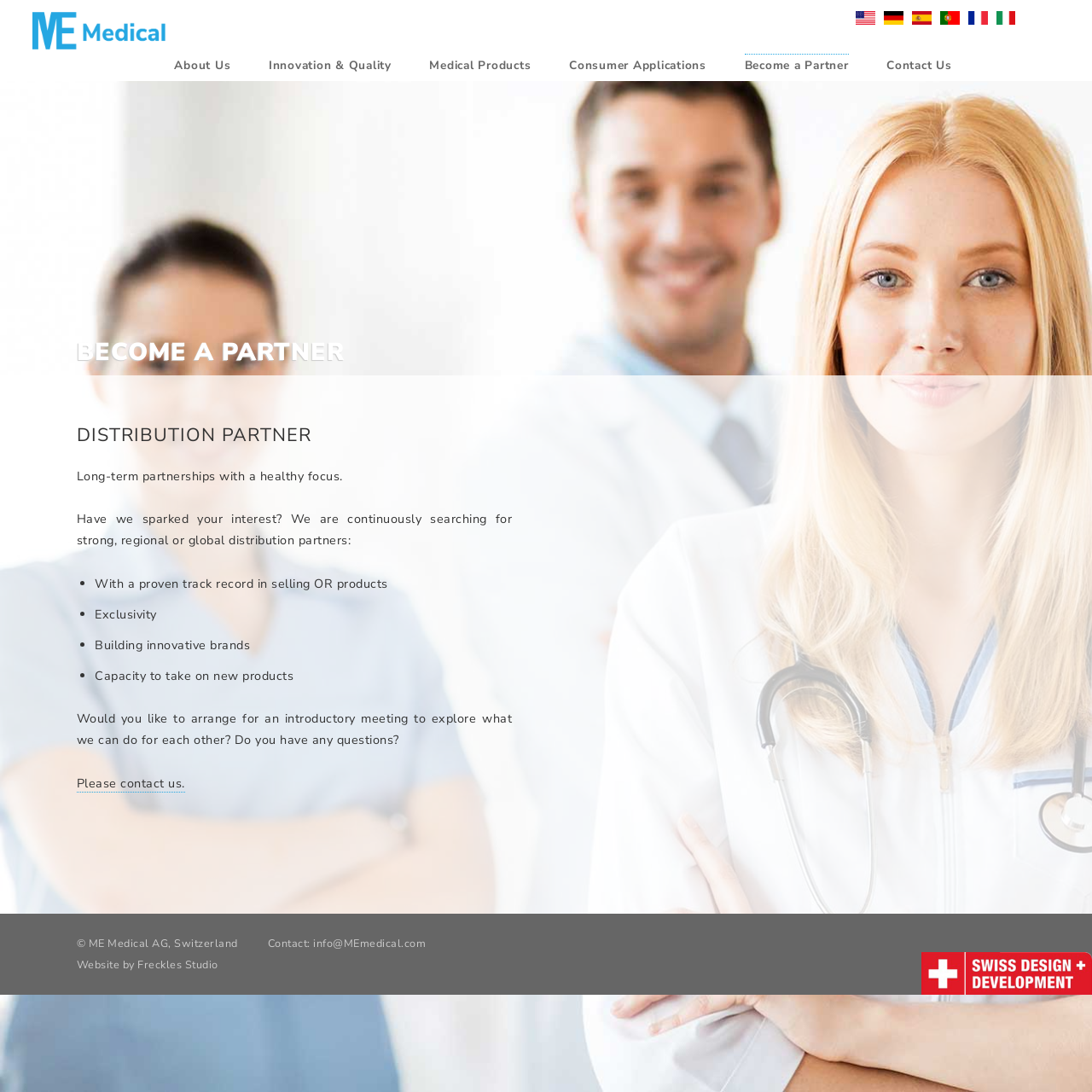Please specify the bounding box coordinates of the clickable section necessary to execute the following command: "Check the 'TECHNOLOGY' link".

None